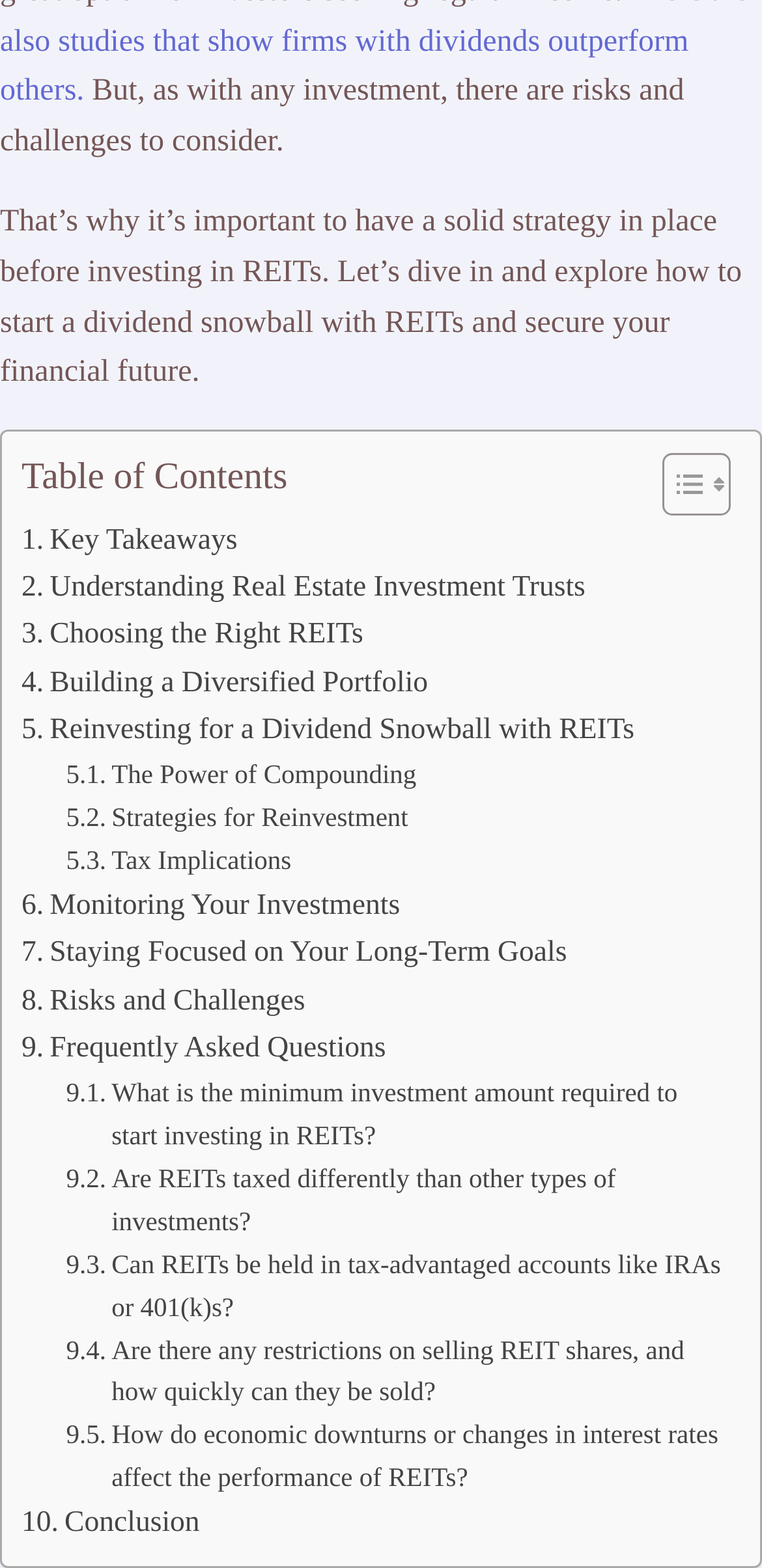Determine the bounding box coordinates for the element that should be clicked to follow this instruction: "Toggle Table of Content". The coordinates should be given as four float numbers between 0 and 1, in the format [left, top, right, bottom].

[0.831, 0.287, 0.946, 0.33]